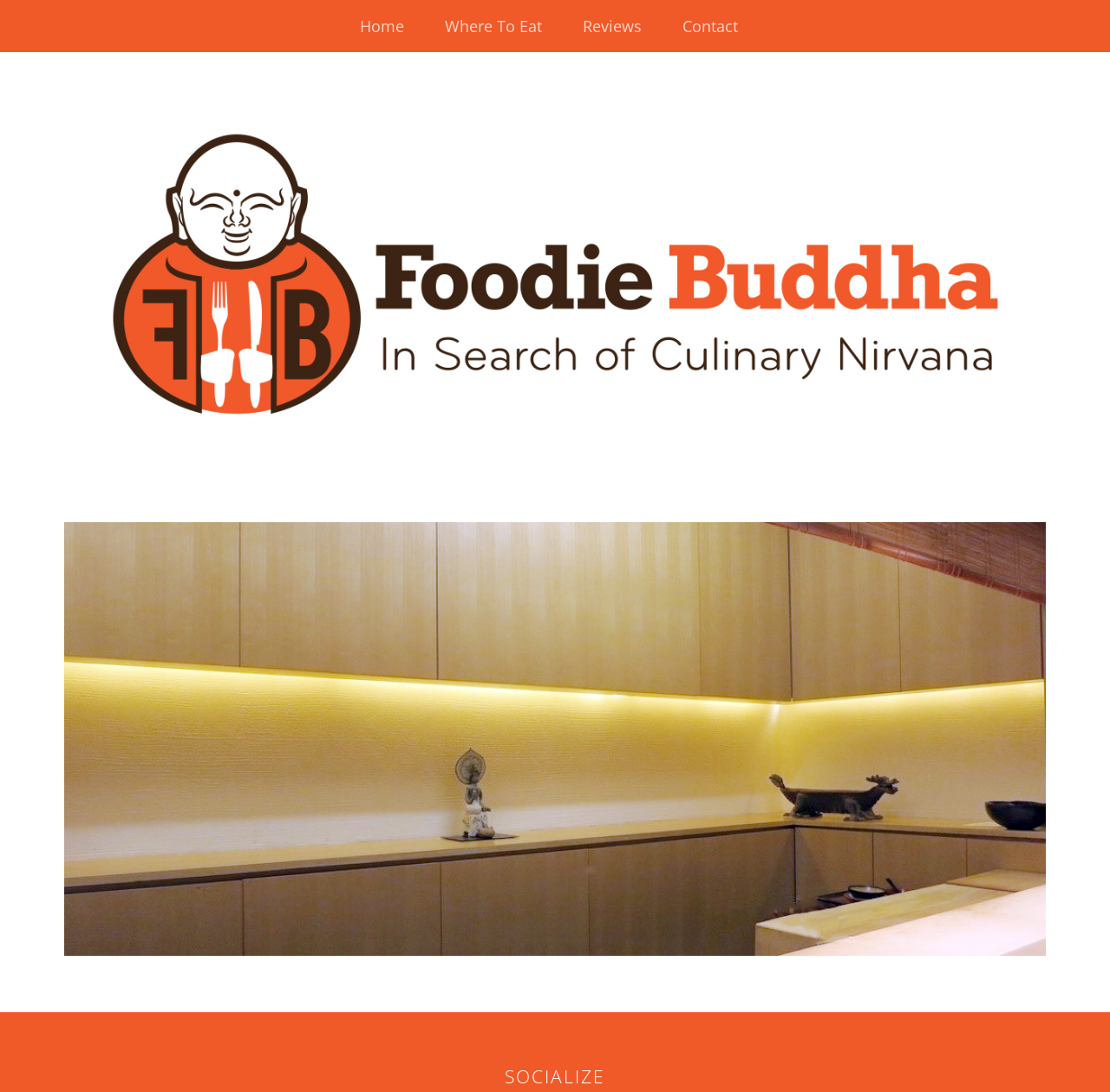Given the element description, predict the bounding box coordinates in the format (top-left x, top-left y, bottom-right x, bottom-right y). Make sure all values are between 0 and 1. Here is the element description: Where To Eat

[0.389, 0.0, 0.499, 0.048]